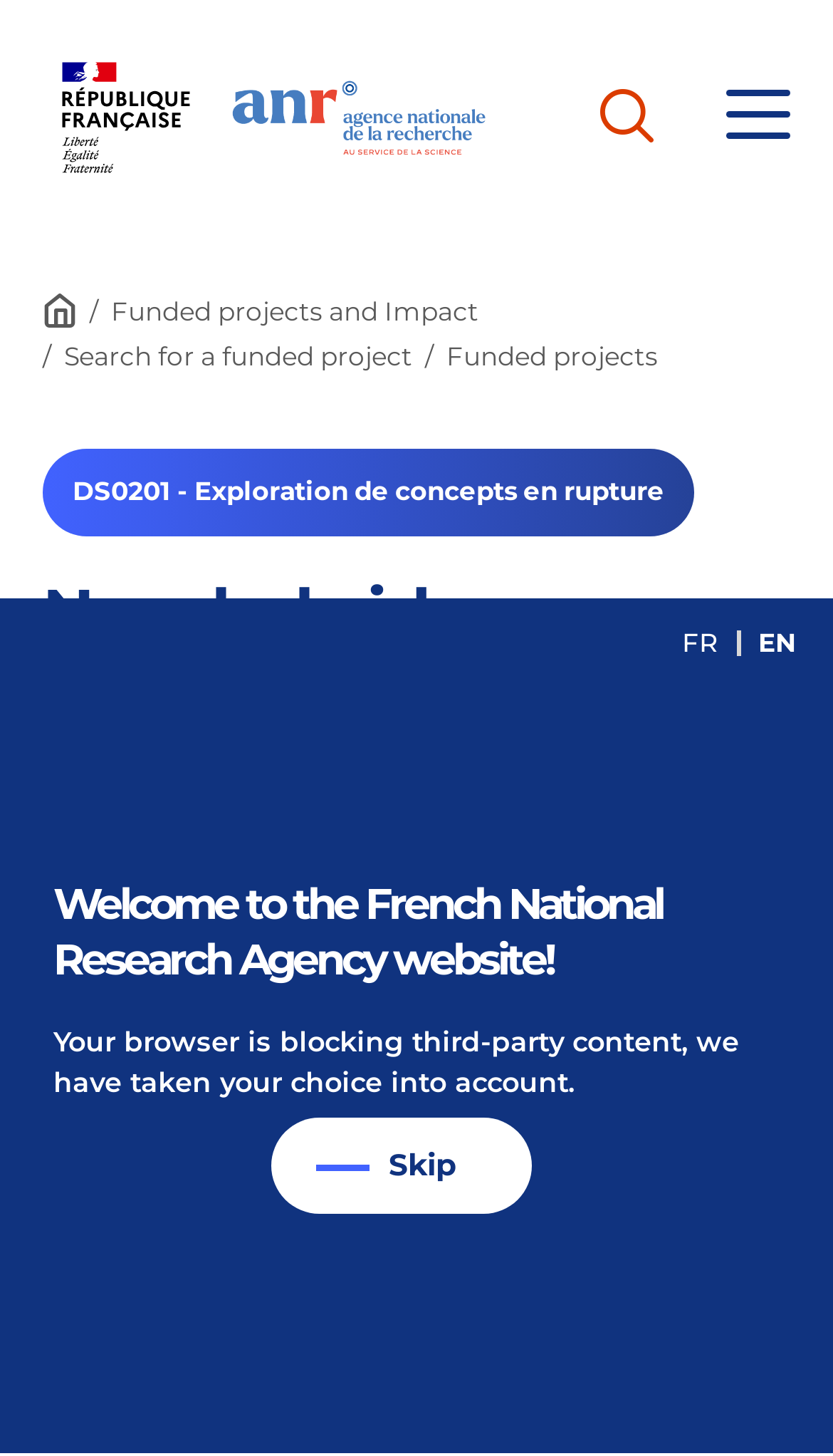What is the name of the research agency?
Look at the image and respond to the question as thoroughly as possible.

I found this information by reading the StaticText element with the text 'Welcome to the French National' and the next element with the text 'Research Agency website!' which together form the name of the research agency.